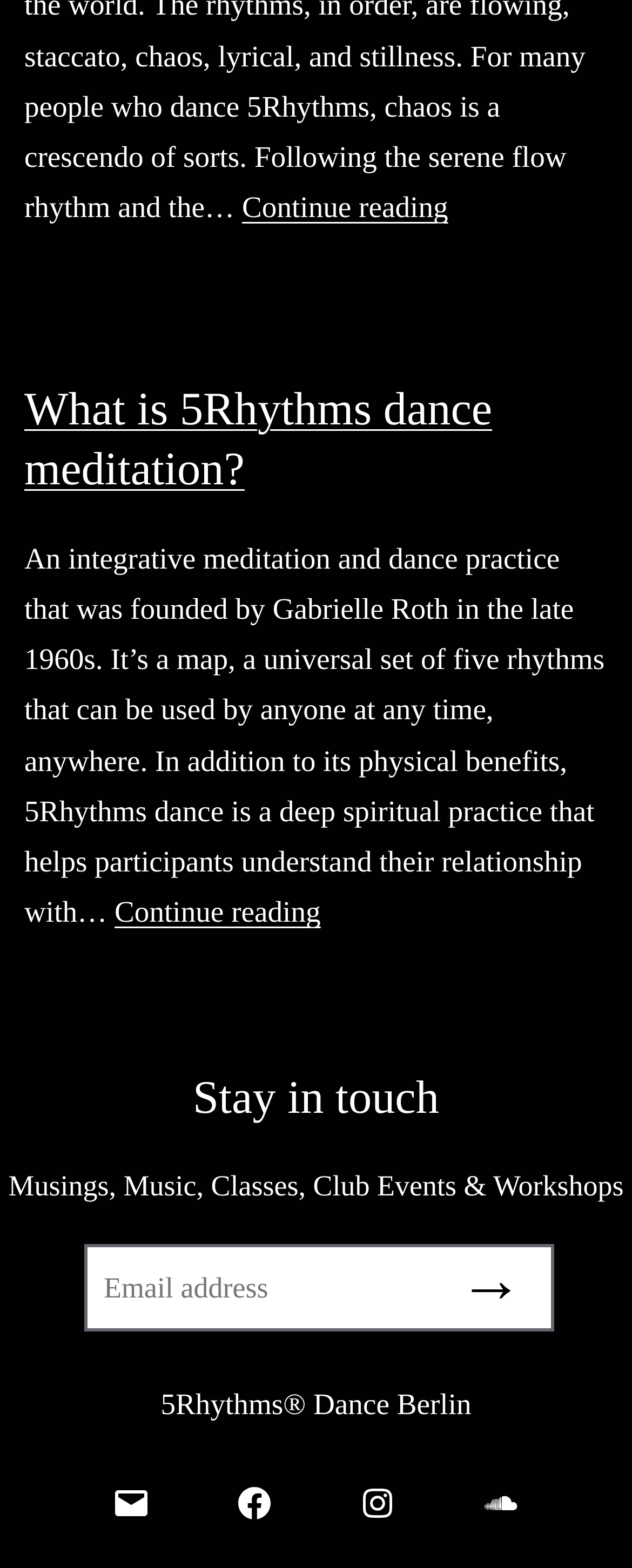Where is the email address input field located?
Identify the answer in the screenshot and reply with a single word or phrase.

Middle of the page